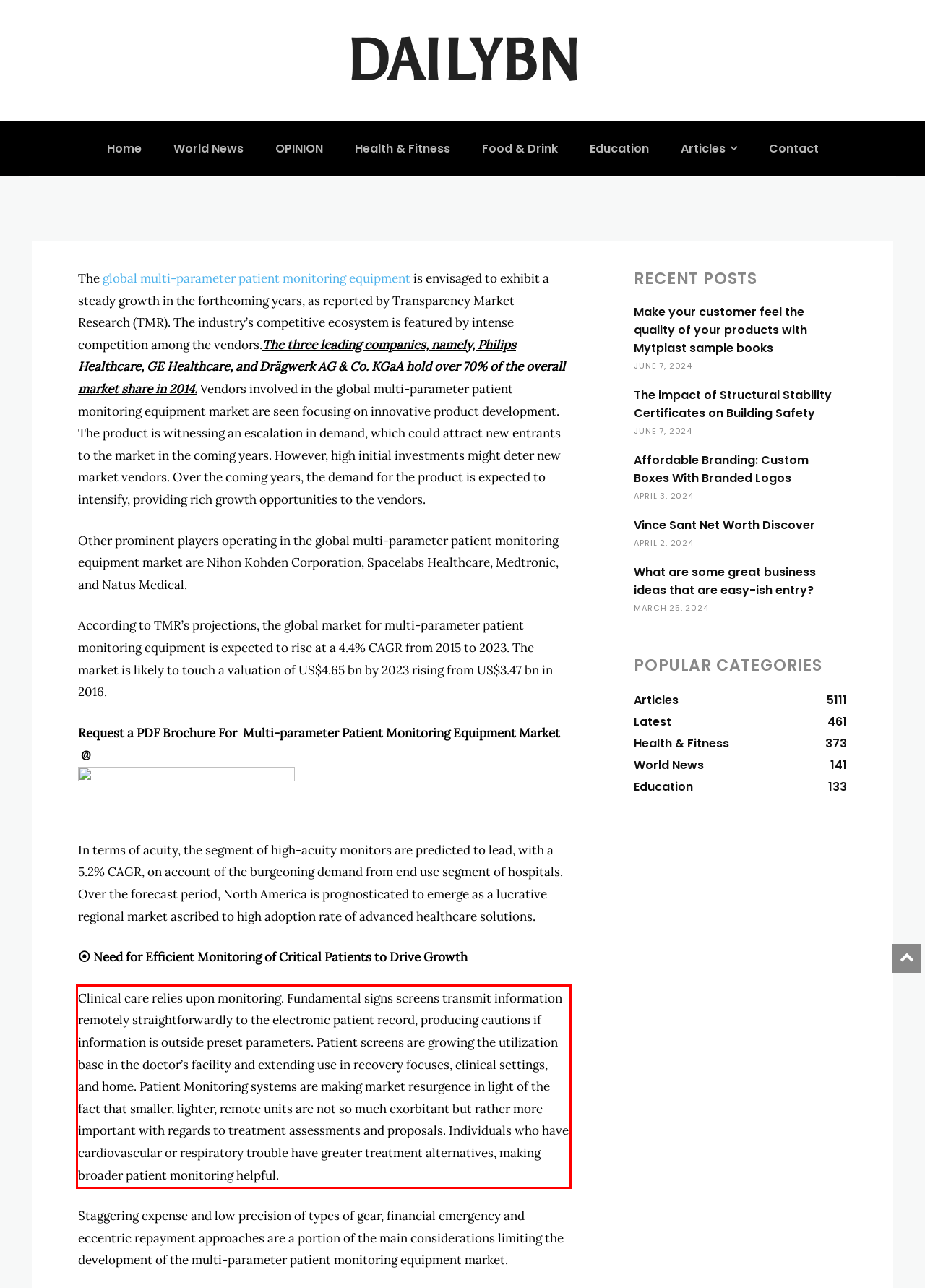Given a screenshot of a webpage with a red bounding box, please identify and retrieve the text inside the red rectangle.

Clinical care relies upon monitoring. Fundamental signs screens transmit information remotely straightforwardly to the electronic patient record, producing cautions if information is outside preset parameters. Patient screens are growing the utilization base in the doctor’s facility and extending use in recovery focuses, clinical settings, and home. Patient Monitoring systems are making market resurgence in light of the fact that smaller, lighter, remote units are not so much exorbitant but rather more important with regards to treatment assessments and proposals. Individuals who have cardiovascular or respiratory trouble have greater treatment alternatives, making broader patient monitoring helpful.